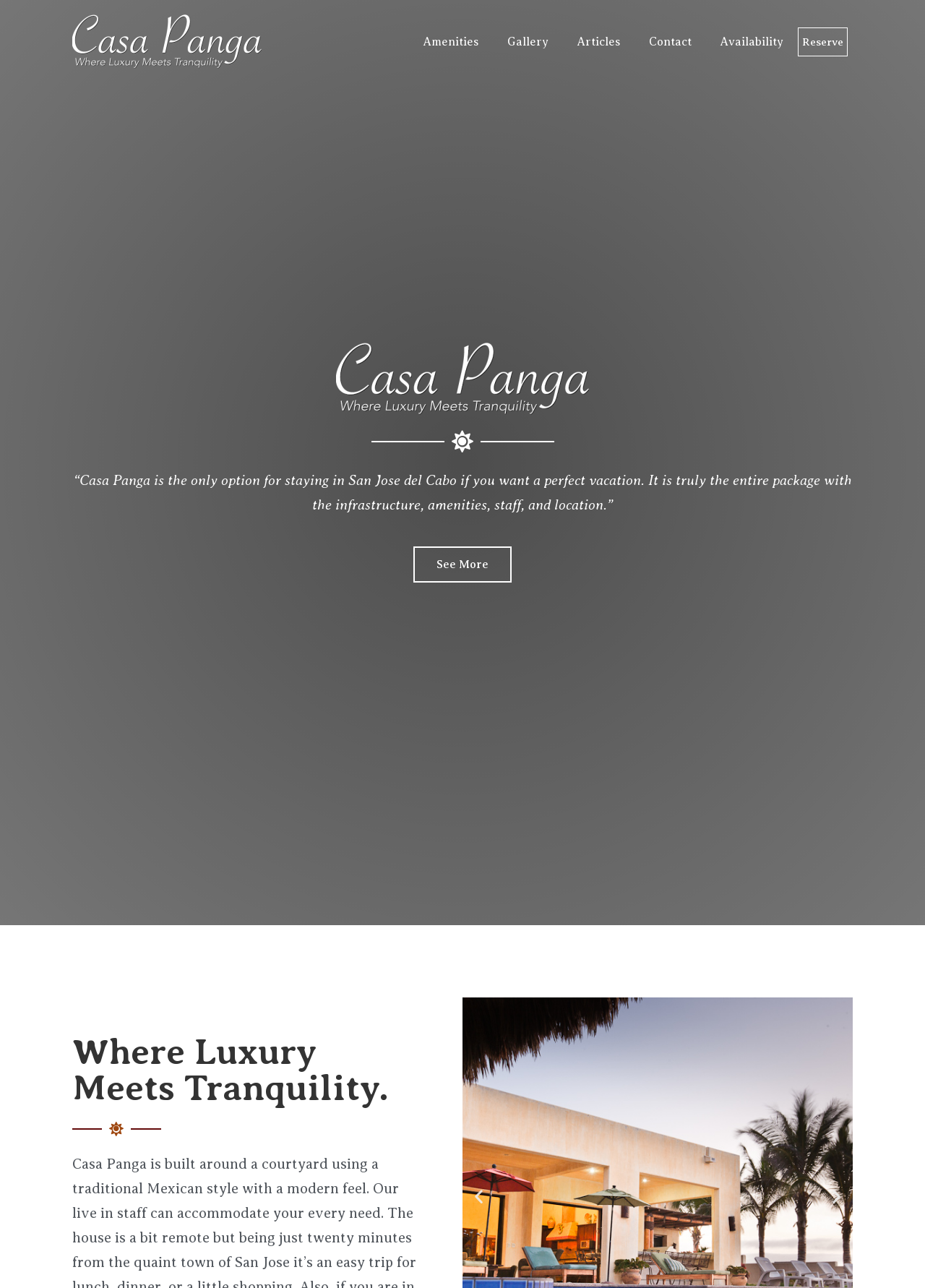What is the name of the luxury rental?
Examine the screenshot and reply with a single word or phrase.

Casa Panga